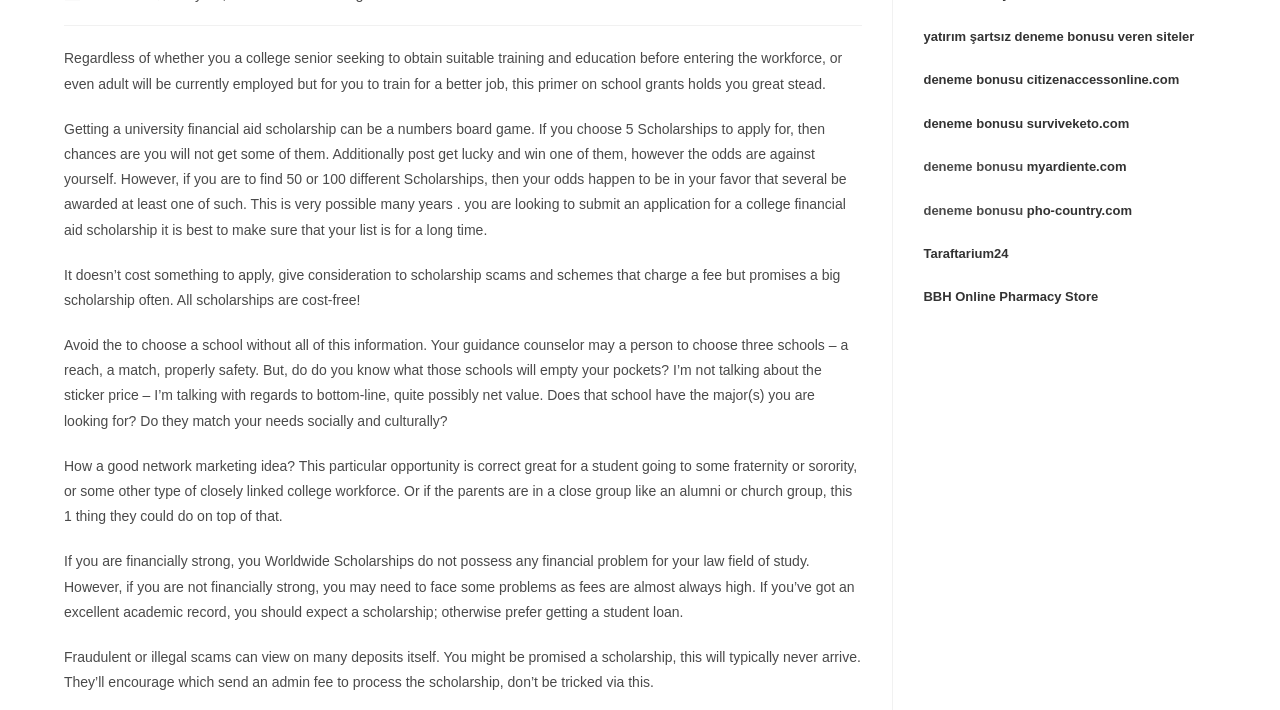Identify the bounding box of the HTML element described as: "BBH Online Pharmacy Store".

[0.721, 0.408, 0.858, 0.429]